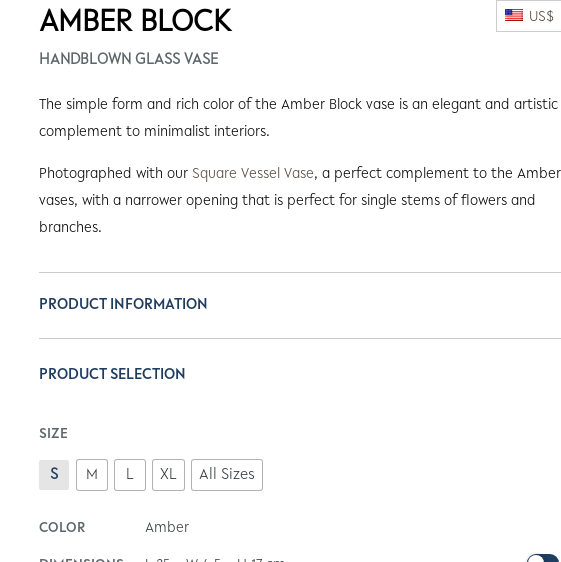Respond with a single word or phrase for the following question: 
Is the product available in multiple sizes?

Yes